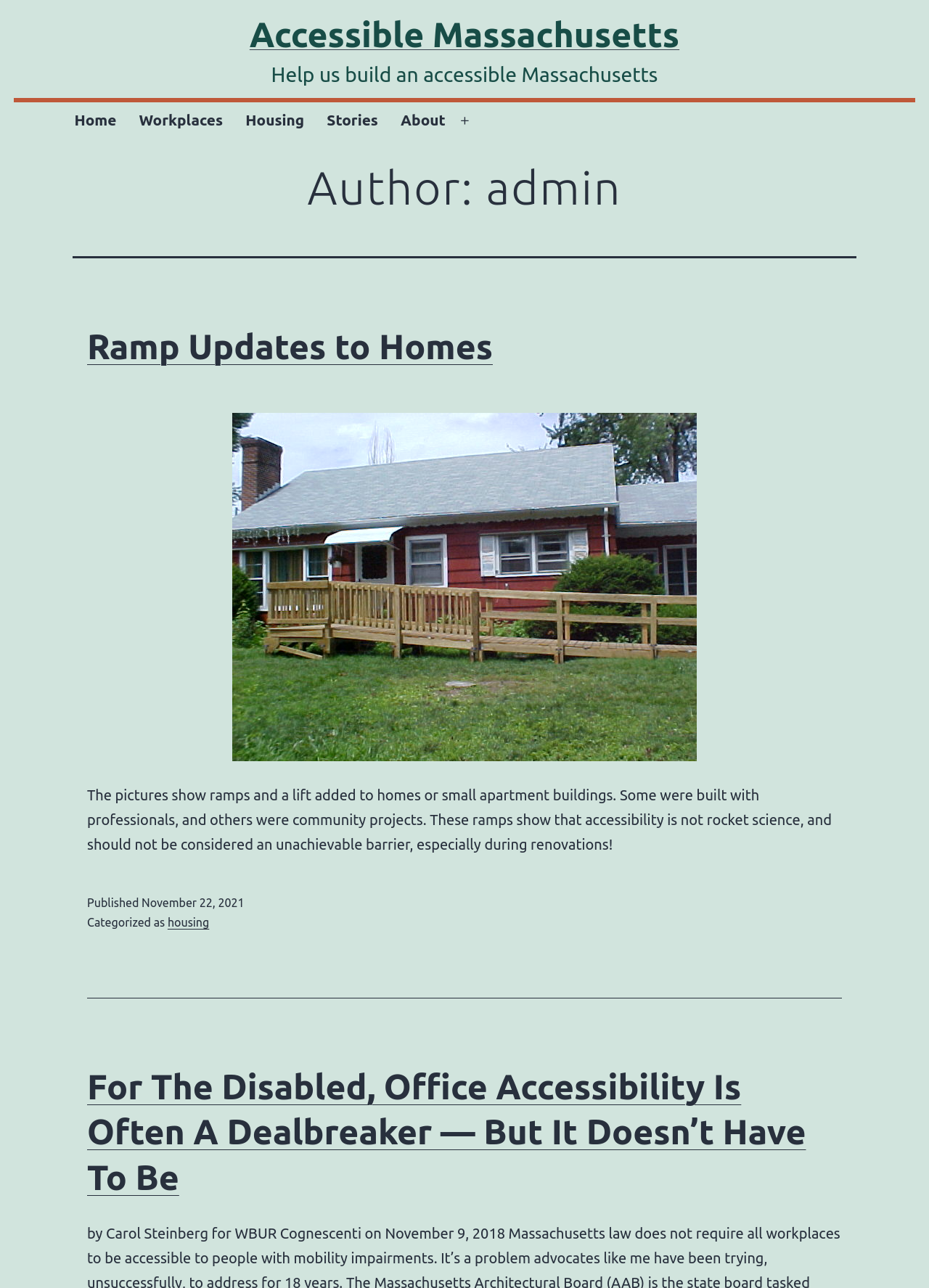Specify the bounding box coordinates of the region I need to click to perform the following instruction: "Click on the 'housing' category". The coordinates must be four float numbers in the range of 0 to 1, i.e., [left, top, right, bottom].

[0.18, 0.711, 0.225, 0.721]